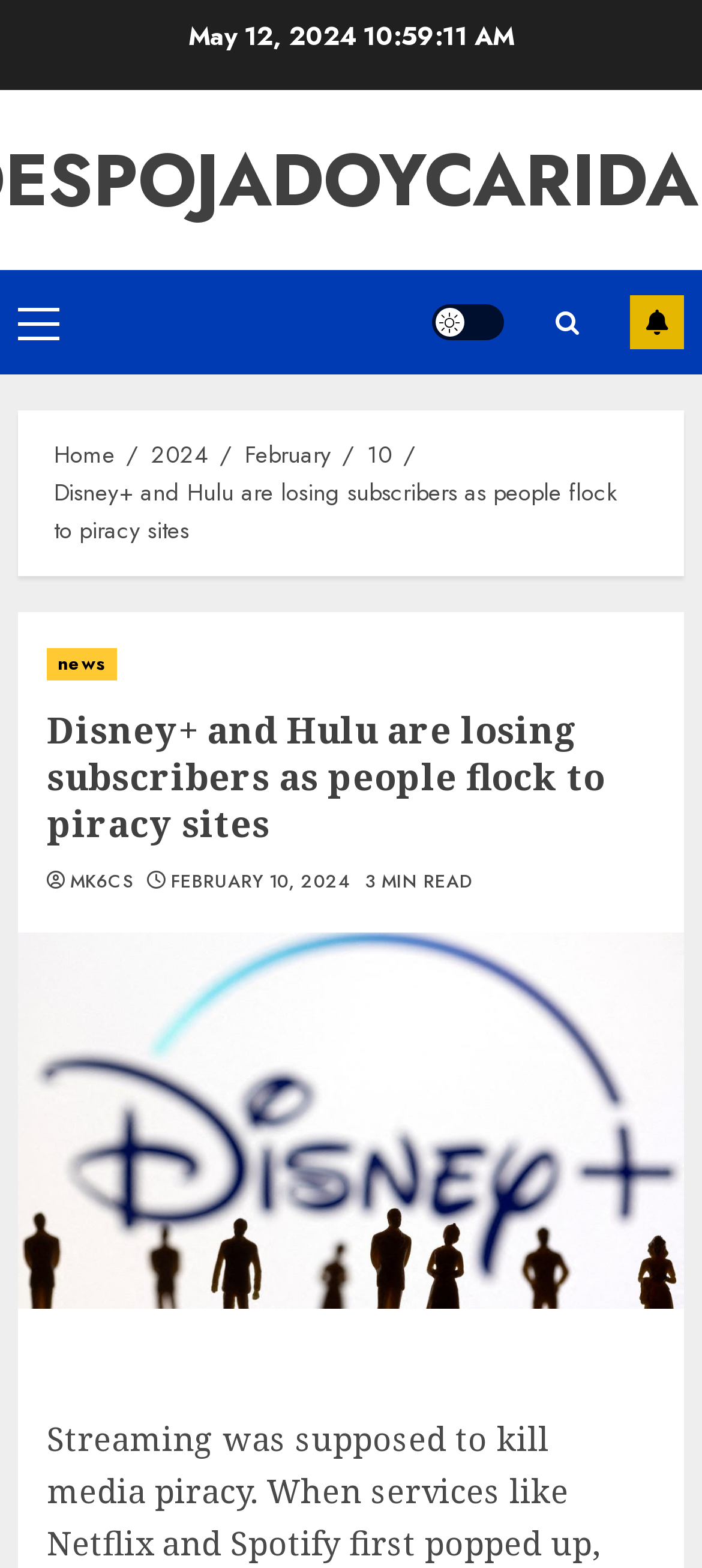Find the bounding box coordinates for the area that must be clicked to perform this action: "Click on Primary Menu".

[0.026, 0.195, 0.085, 0.216]